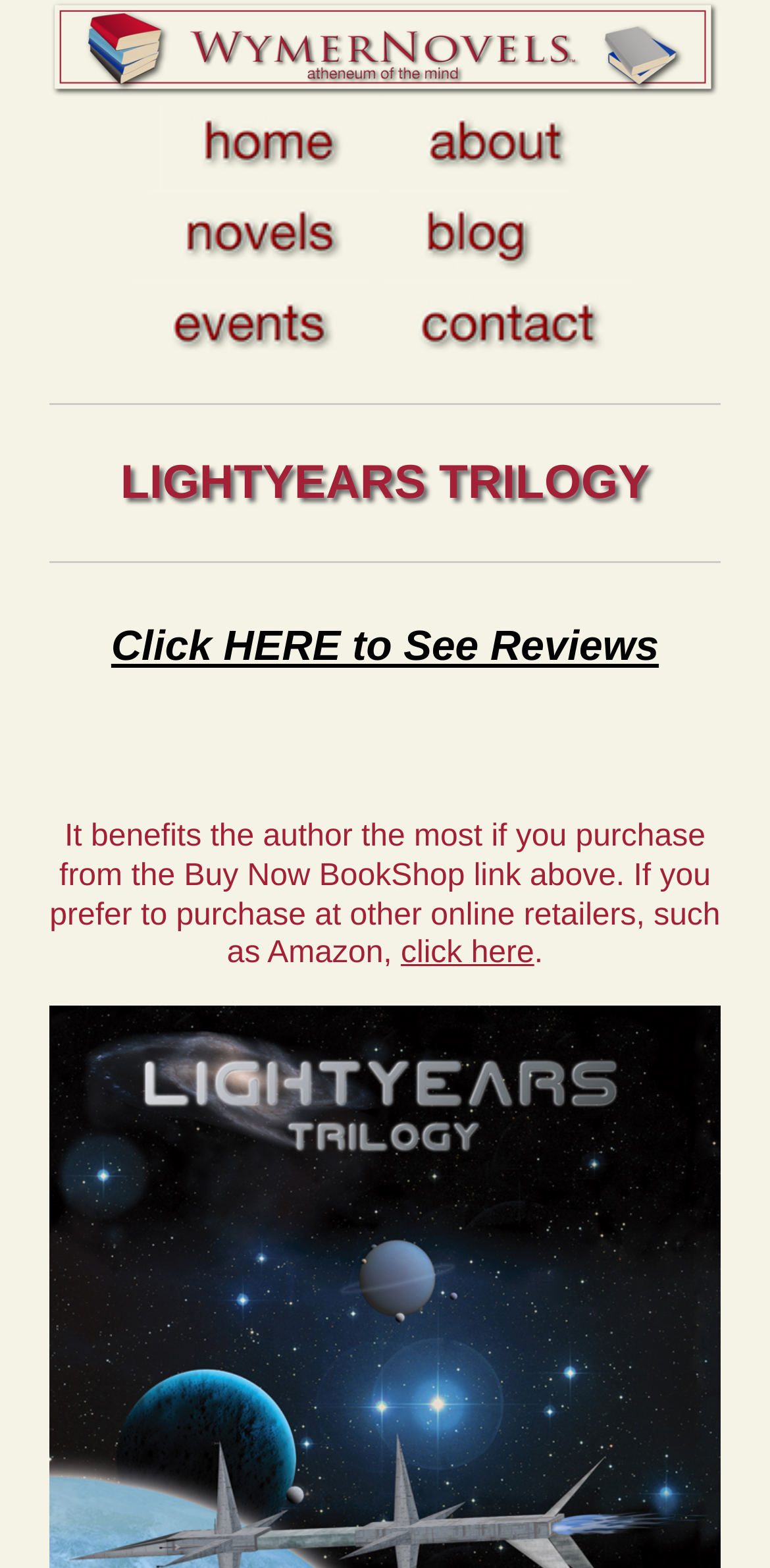Bounding box coordinates should be provided in the format (top-left x, top-left y, bottom-right x, bottom-right y) with all values between 0 and 1. Identify the bounding box for this UI element: click here

[0.521, 0.598, 0.694, 0.619]